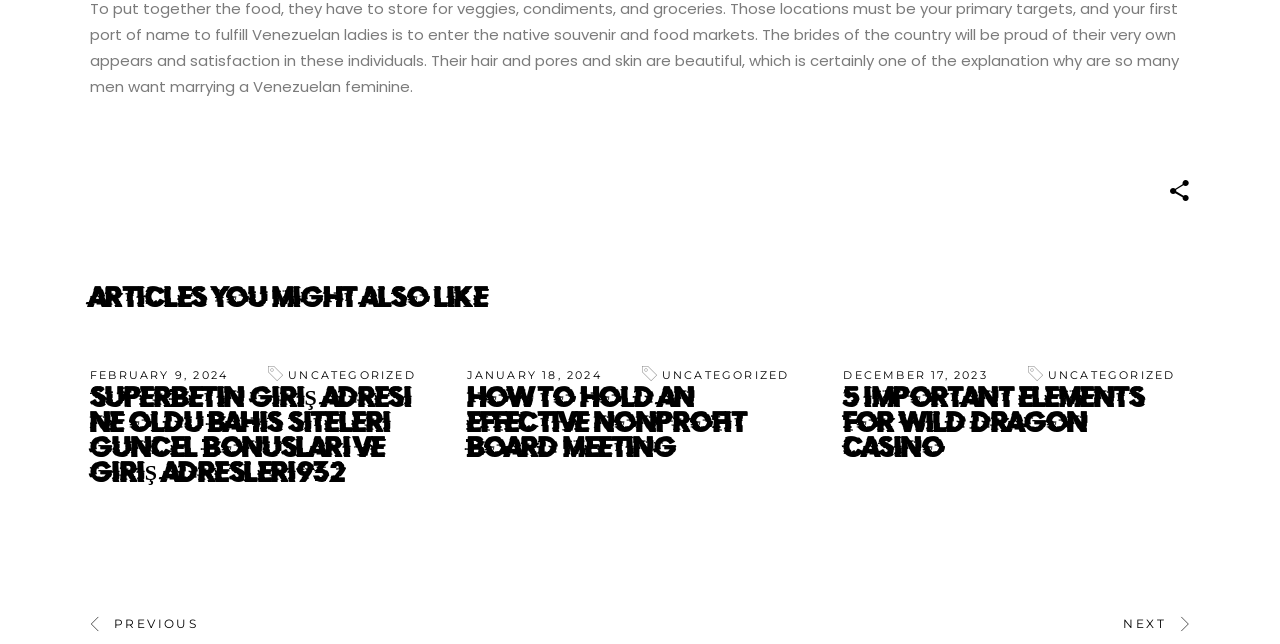What is the category of the article dated February 9, 2024?
Please provide a comprehensive answer based on the details in the screenshot.

I found the link 'FEBRUARY 9, 2024' and its adjacent link 'UNCATEGORIZED', which suggests that the category of the article dated February 9, 2024 is 'UNCATEGORIZED'.